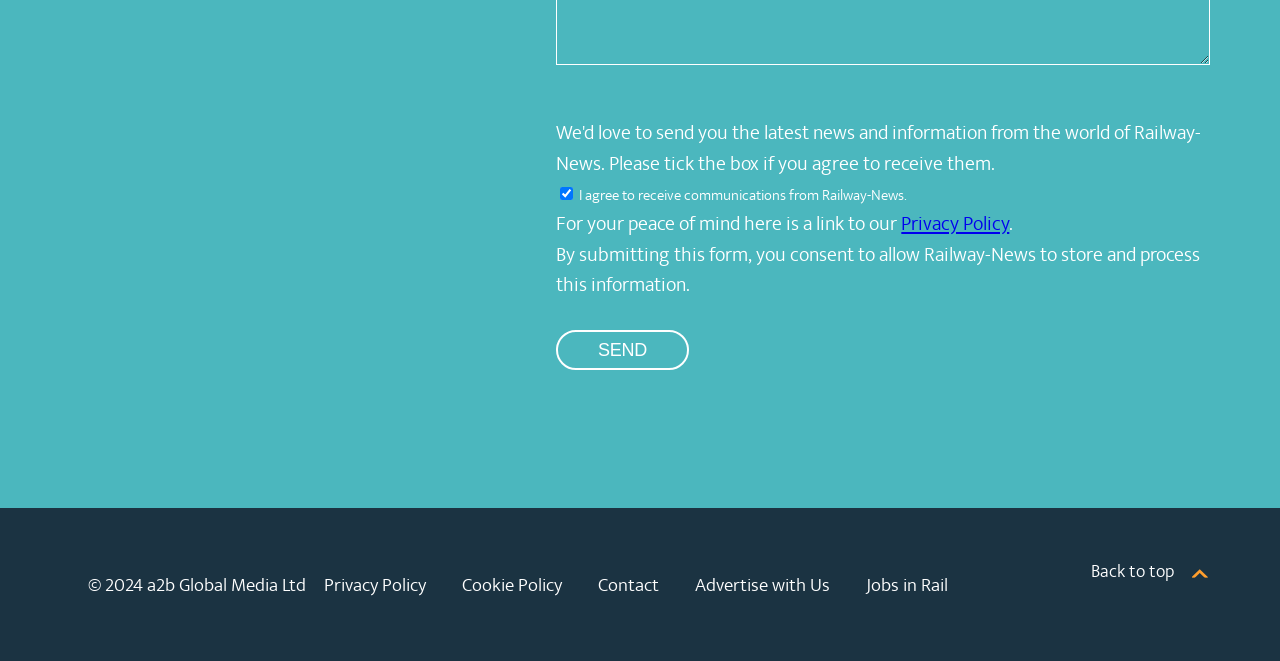Provide a short, one-word or phrase answer to the question below:
What is the text of the checkbox?

I agree to receive communications from Railway-News.